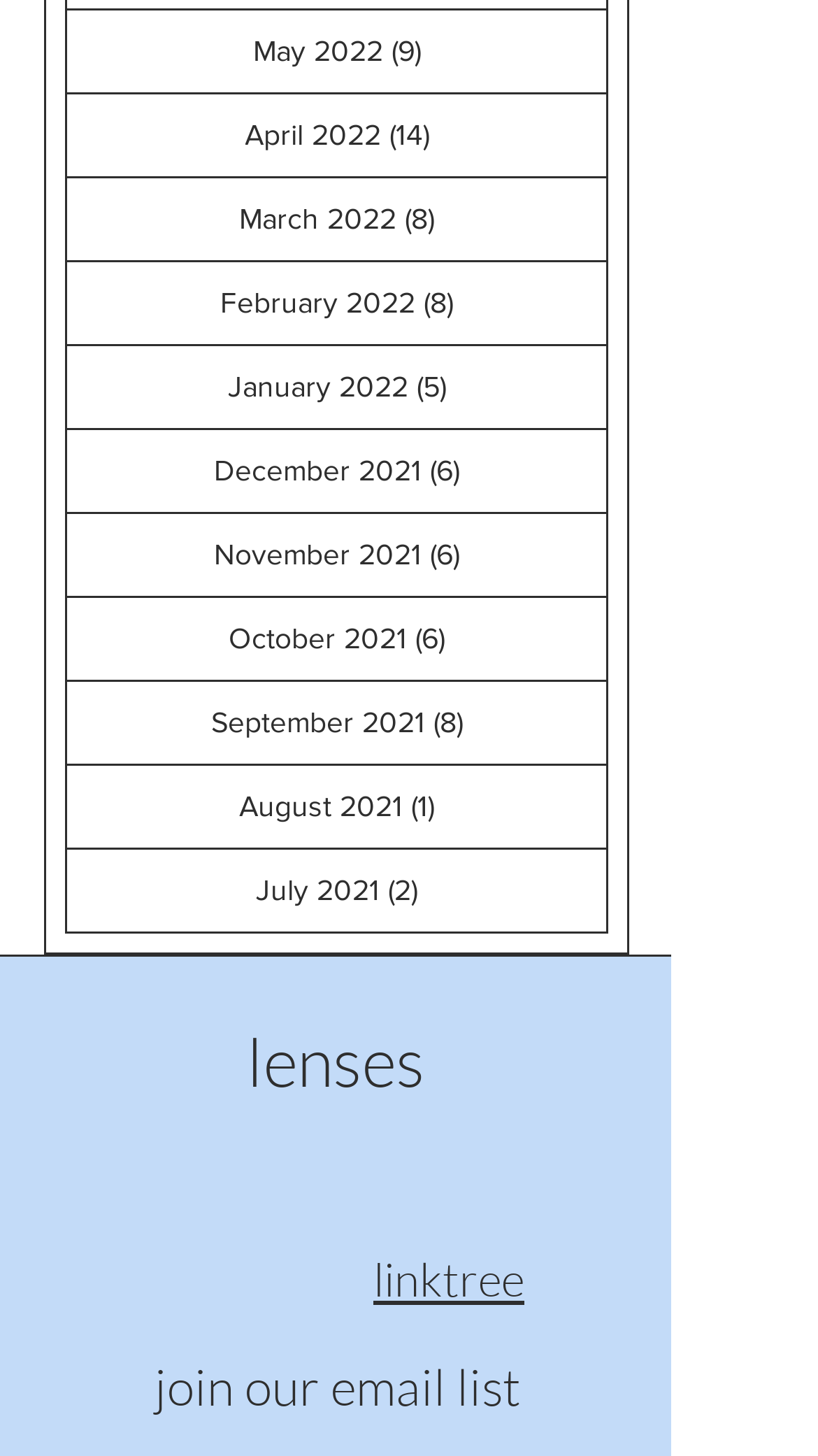Can you provide the bounding box coordinates for the element that should be clicked to implement the instruction: "view May 2022 posts"?

[0.082, 0.008, 0.741, 0.064]